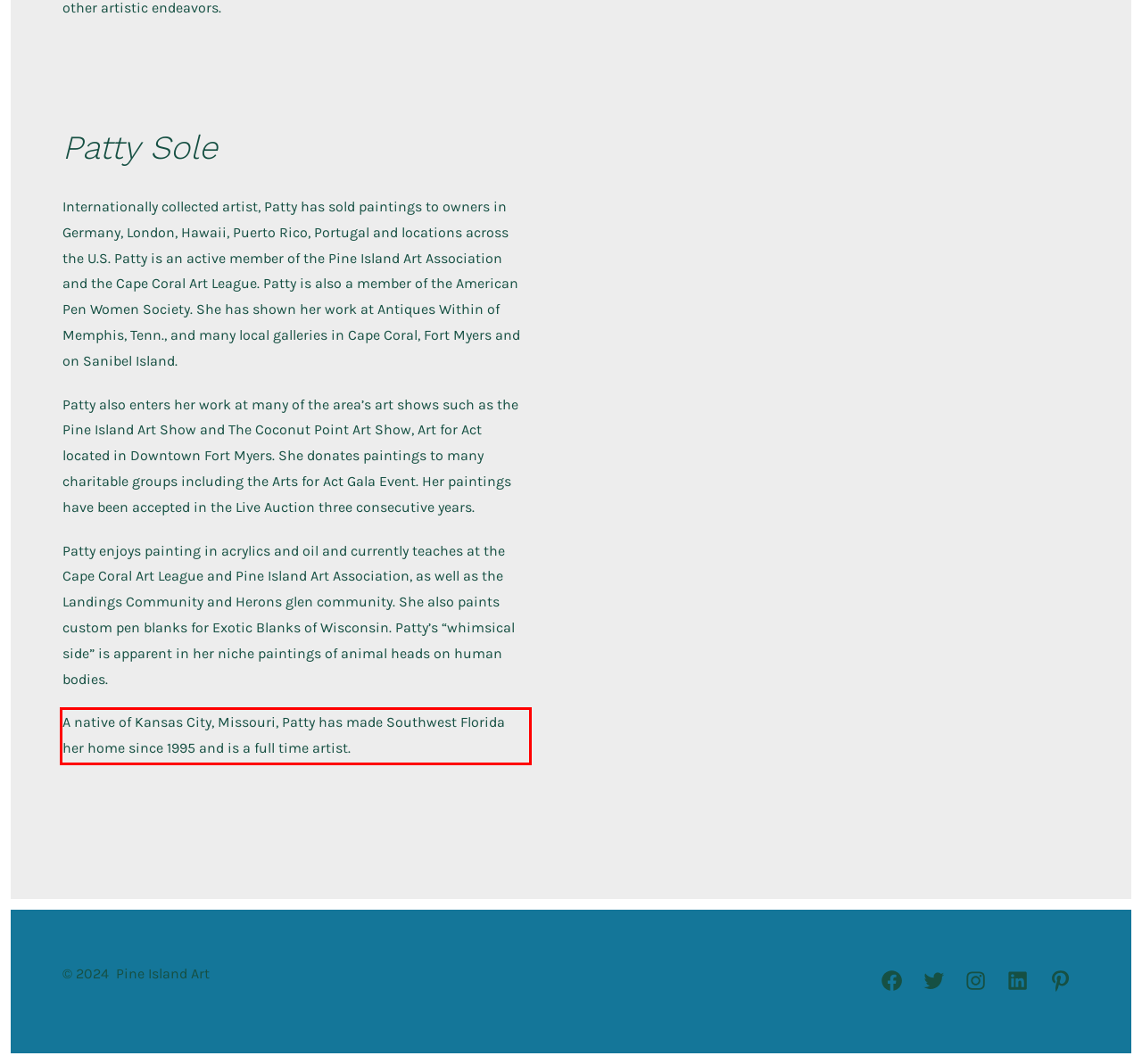Observe the screenshot of the webpage that includes a red rectangle bounding box. Conduct OCR on the content inside this red bounding box and generate the text.

A native of Kansas City, Missouri, Patty has made Southwest Florida her home since 1995 and is a full time artist.